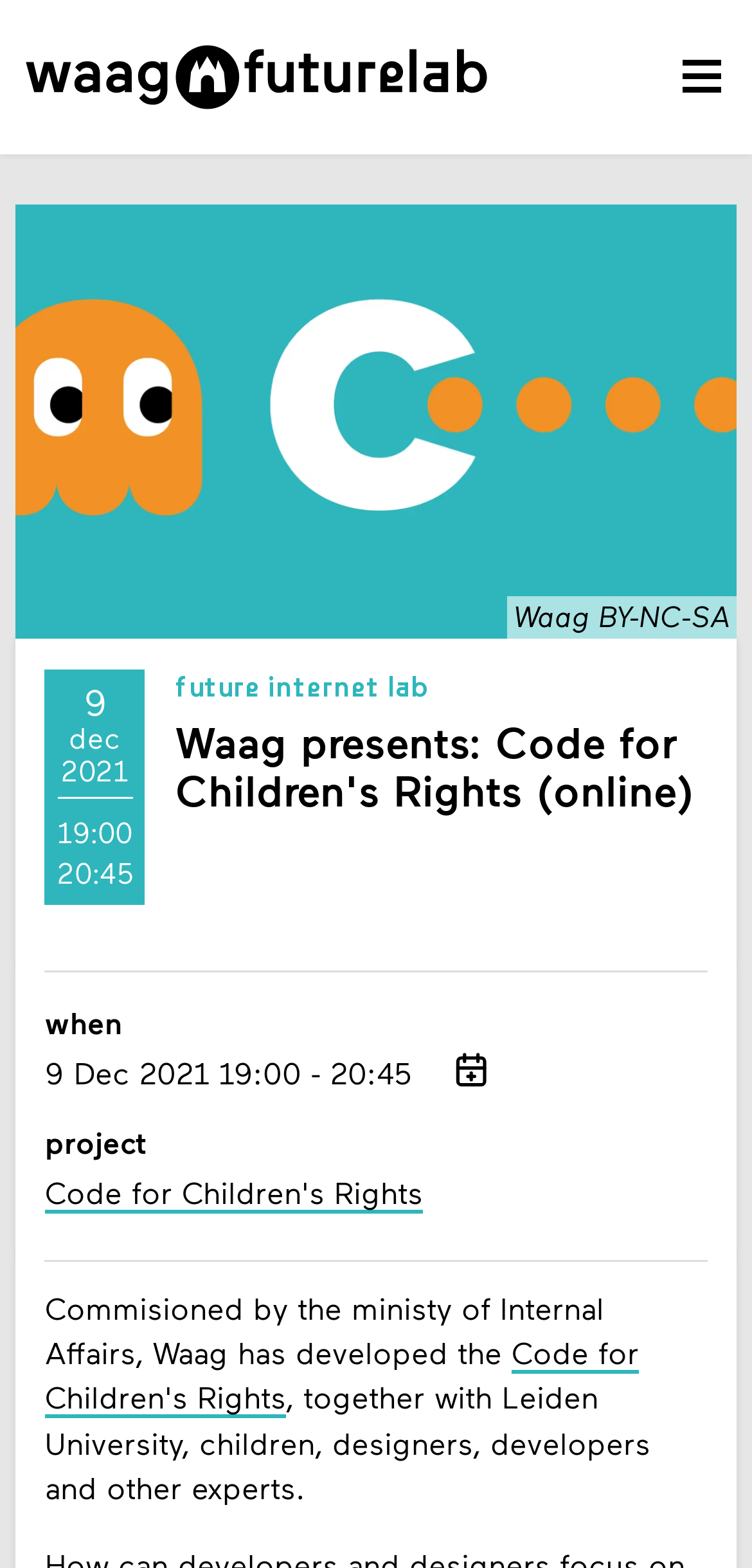Give a one-word or one-phrase response to the question: 
What is the name of the university involved in the project?

Leiden University